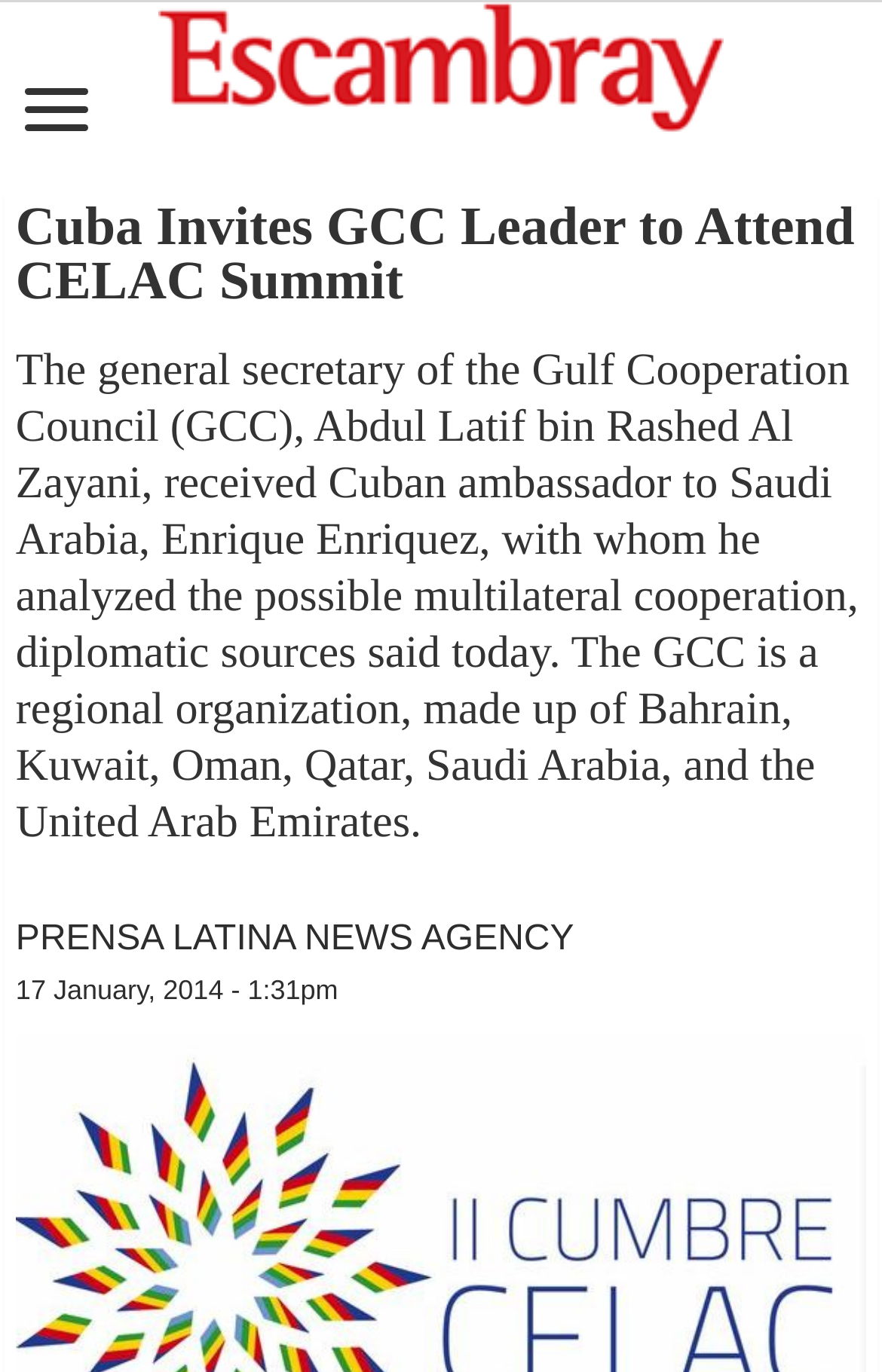Give a short answer using one word or phrase for the question:
Who received the Cuban ambassador to Saudi Arabia?

Abdul Latif bin Rashed Al Zayani